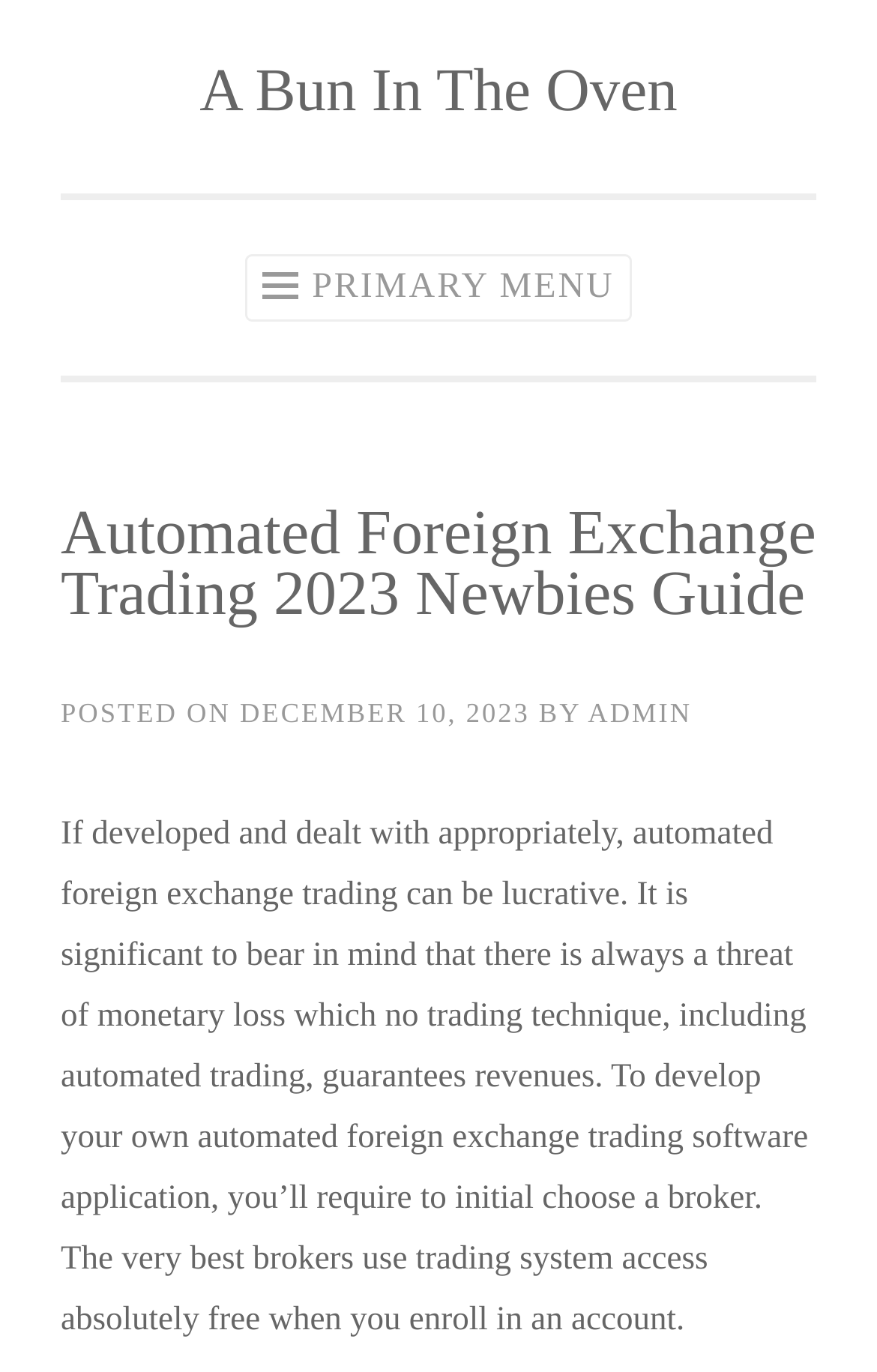Bounding box coordinates must be specified in the format (top-left x, top-left y, bottom-right x, bottom-right y). All values should be floating point numbers between 0 and 1. What are the bounding box coordinates of the UI element described as: admin

[0.67, 0.508, 0.789, 0.531]